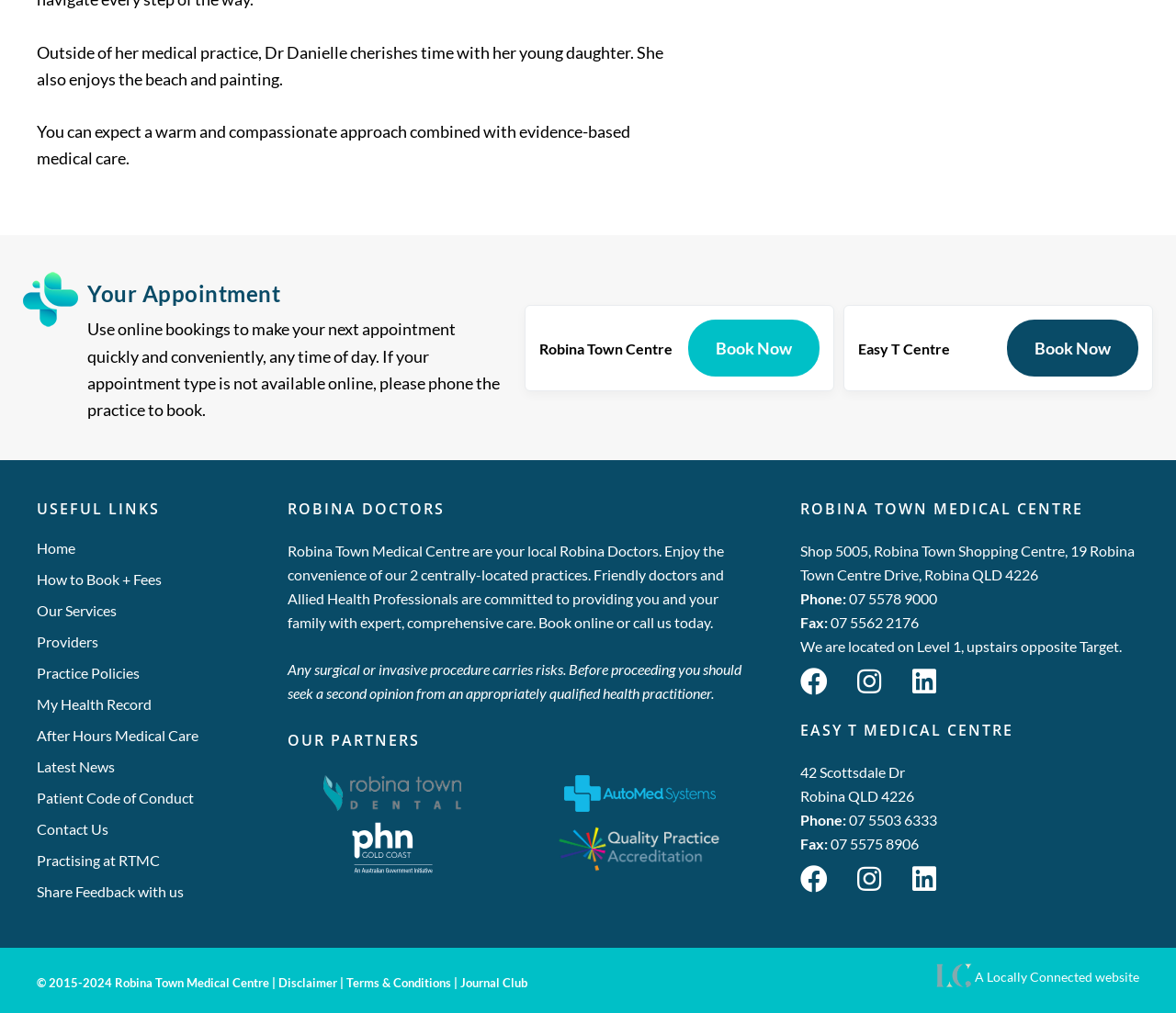Highlight the bounding box coordinates of the region I should click on to meet the following instruction: "Call the Robina Town Medical Centre".

[0.722, 0.582, 0.797, 0.6]